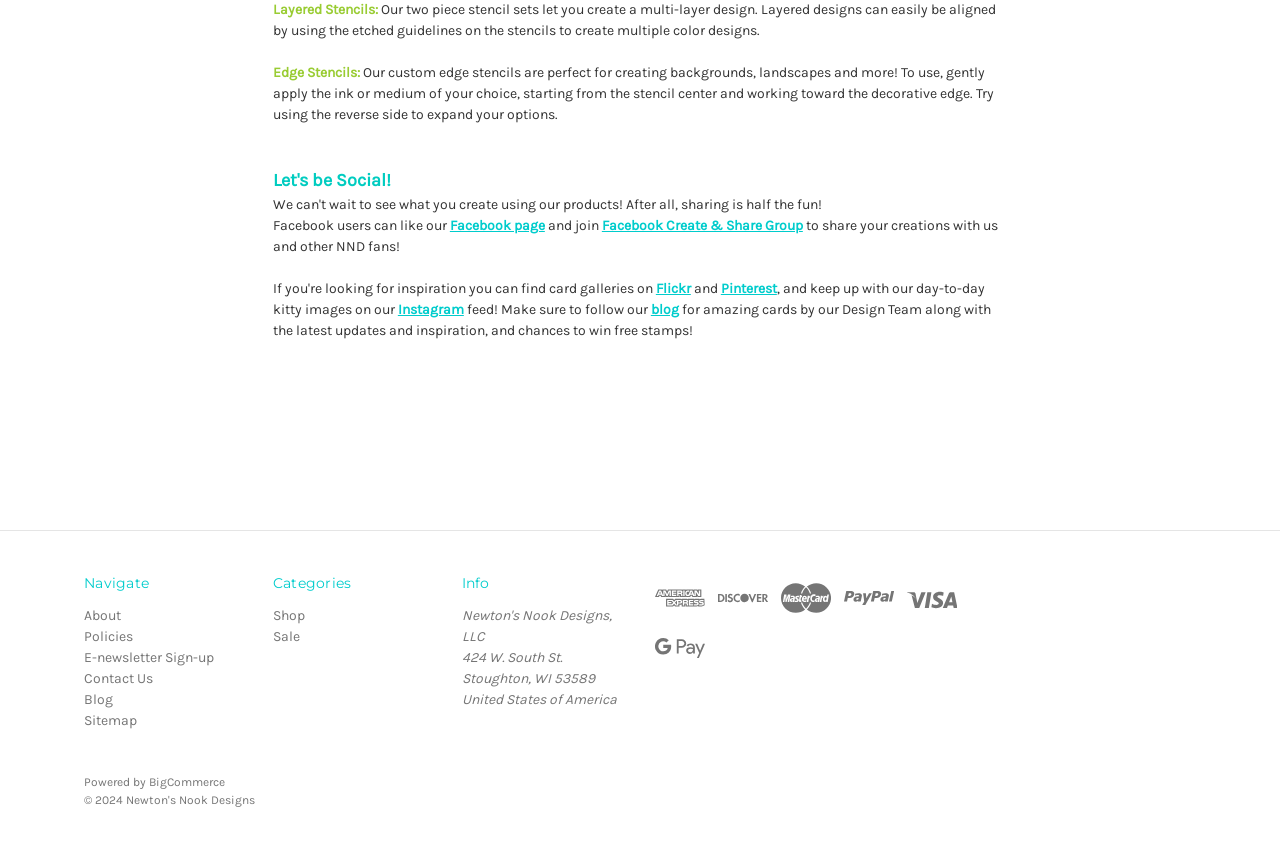Determine the bounding box coordinates of the clickable element necessary to fulfill the instruction: "Follow on Instagram". Provide the coordinates as four float numbers within the 0 to 1 range, i.e., [left, top, right, bottom].

[0.311, 0.354, 0.362, 0.374]